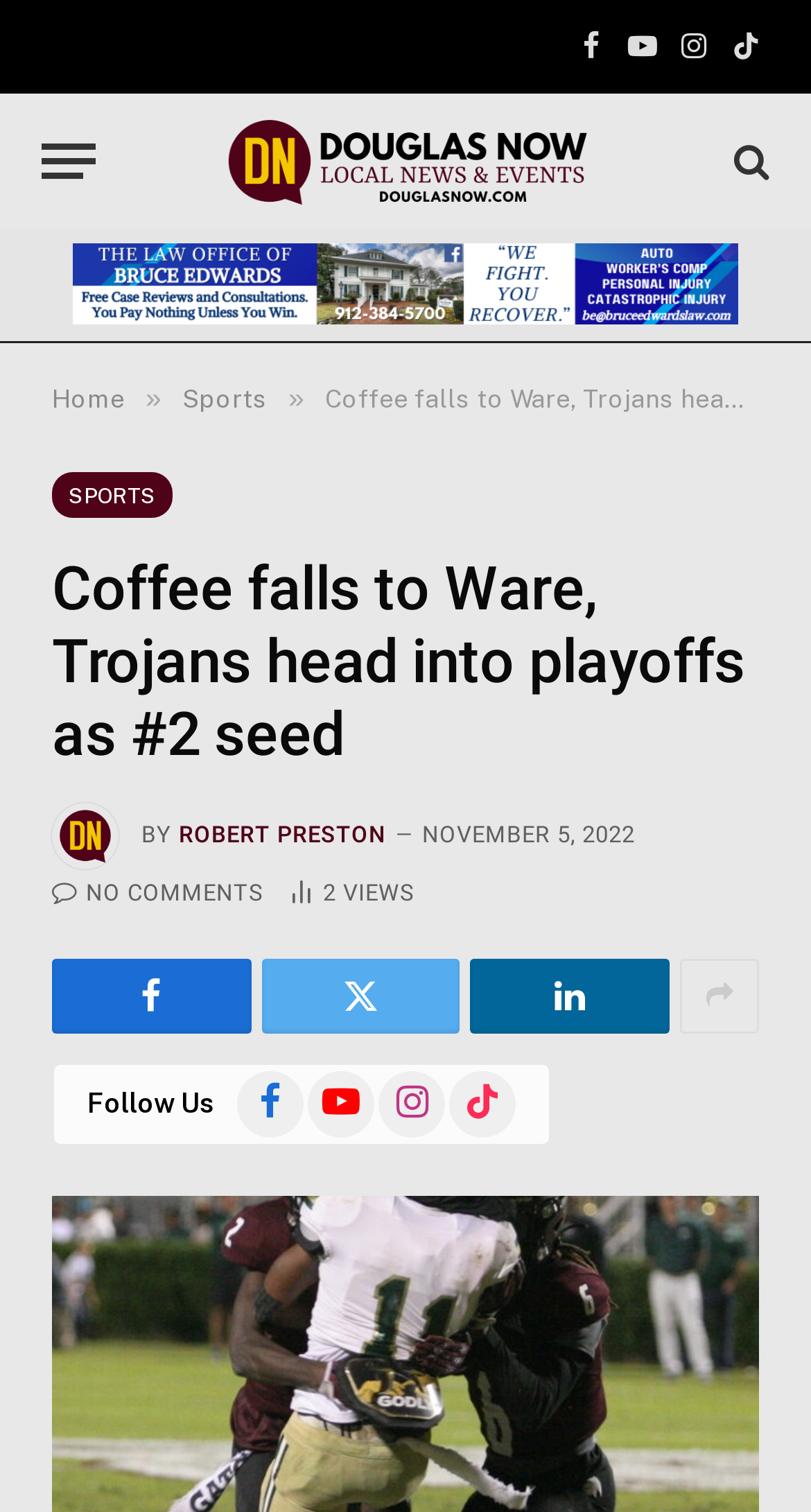Determine the bounding box coordinates for the region that must be clicked to execute the following instruction: "Open the menu".

[0.051, 0.076, 0.118, 0.138]